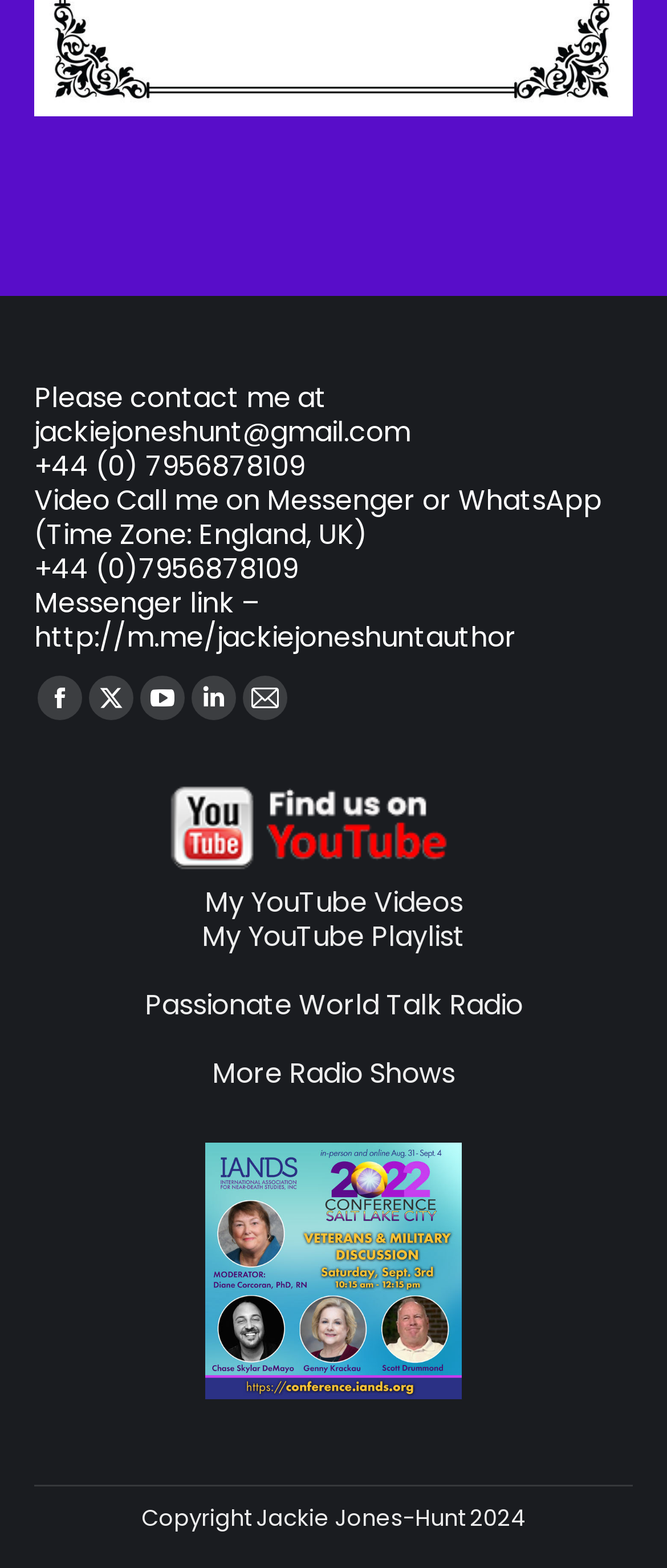Pinpoint the bounding box coordinates of the element that must be clicked to accomplish the following instruction: "Make a video call on Messenger". The coordinates should be in the format of four float numbers between 0 and 1, i.e., [left, top, right, bottom].

[0.051, 0.307, 0.903, 0.353]